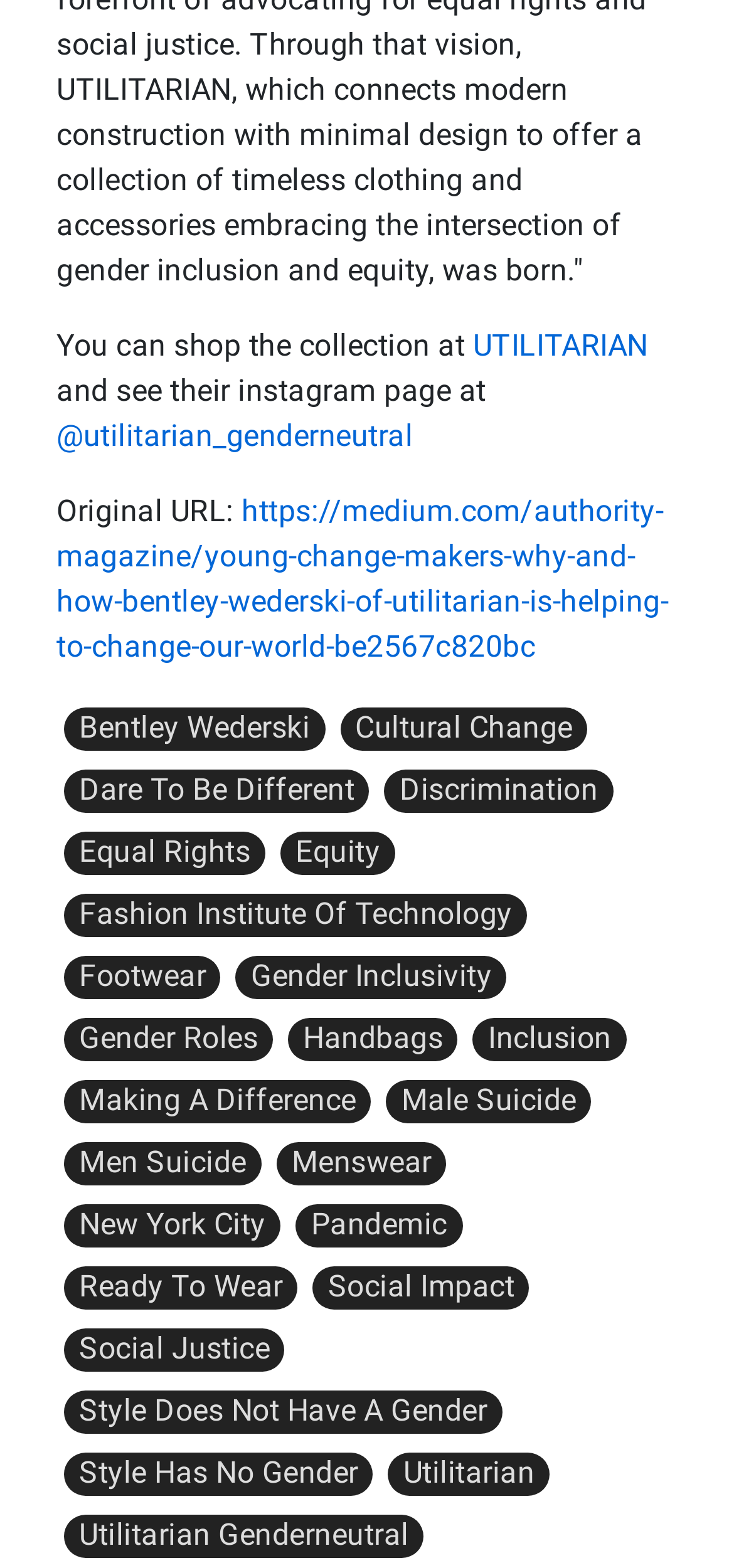Give the bounding box coordinates for this UI element: "Ready To Wear". The coordinates should be four float numbers between 0 and 1, arranged as [left, top, right, bottom].

[0.087, 0.807, 0.406, 0.835]